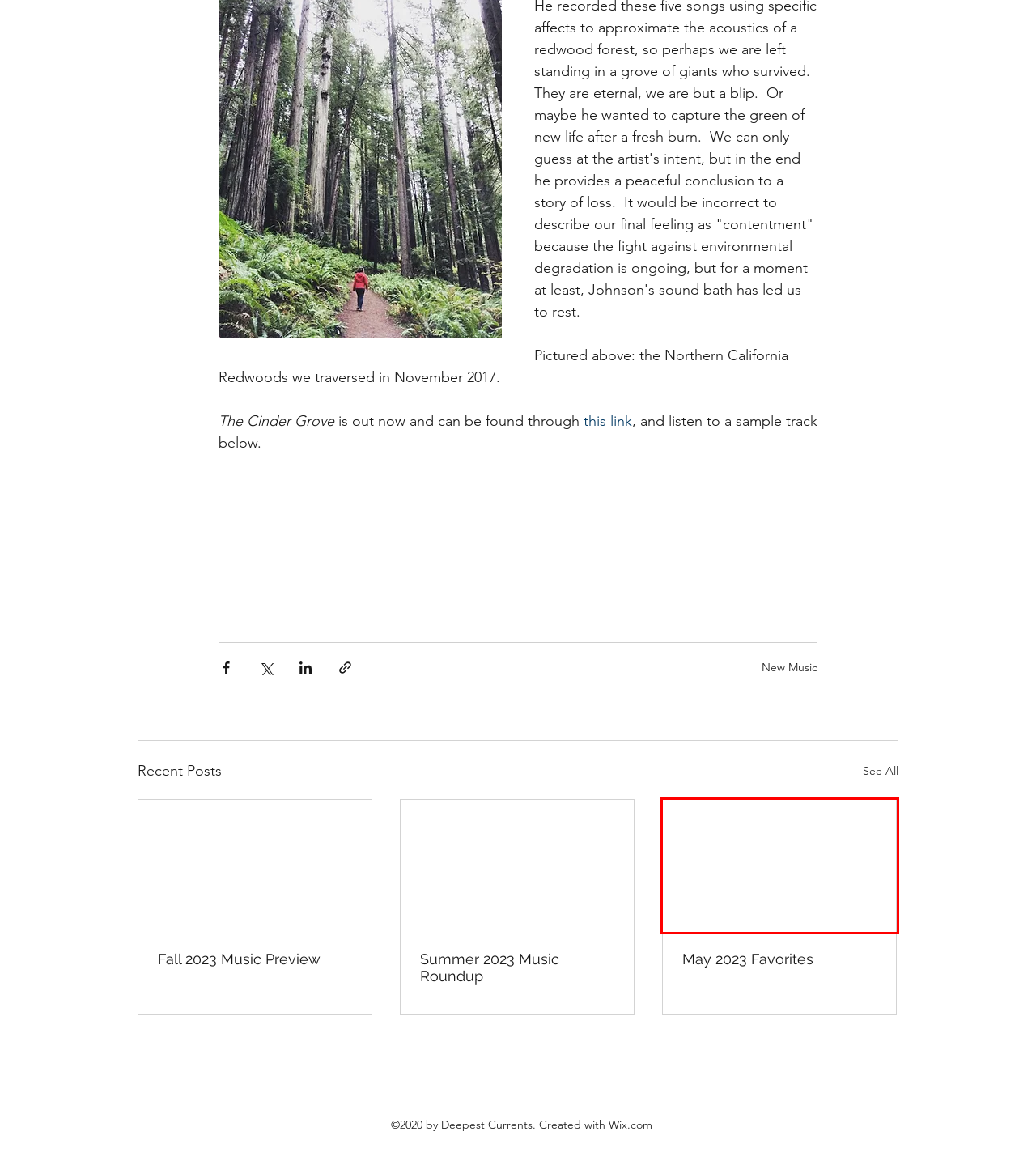Provided is a screenshot of a webpage with a red bounding box around an element. Select the most accurate webpage description for the page that appears after clicking the highlighted element. Here are the candidates:
A. Fall 2023 Music Preview
B. Form The Head — Coming Soon
C. Summer 2023 Music Roundup
D. New Music | Deepest Currents
E. Album of the Week - Sarah Davachi - Cantus, Descant
F. May 2023 Favorites
G. Music Reviews | Deepest Currents
H. Features | Deepest Currents

F